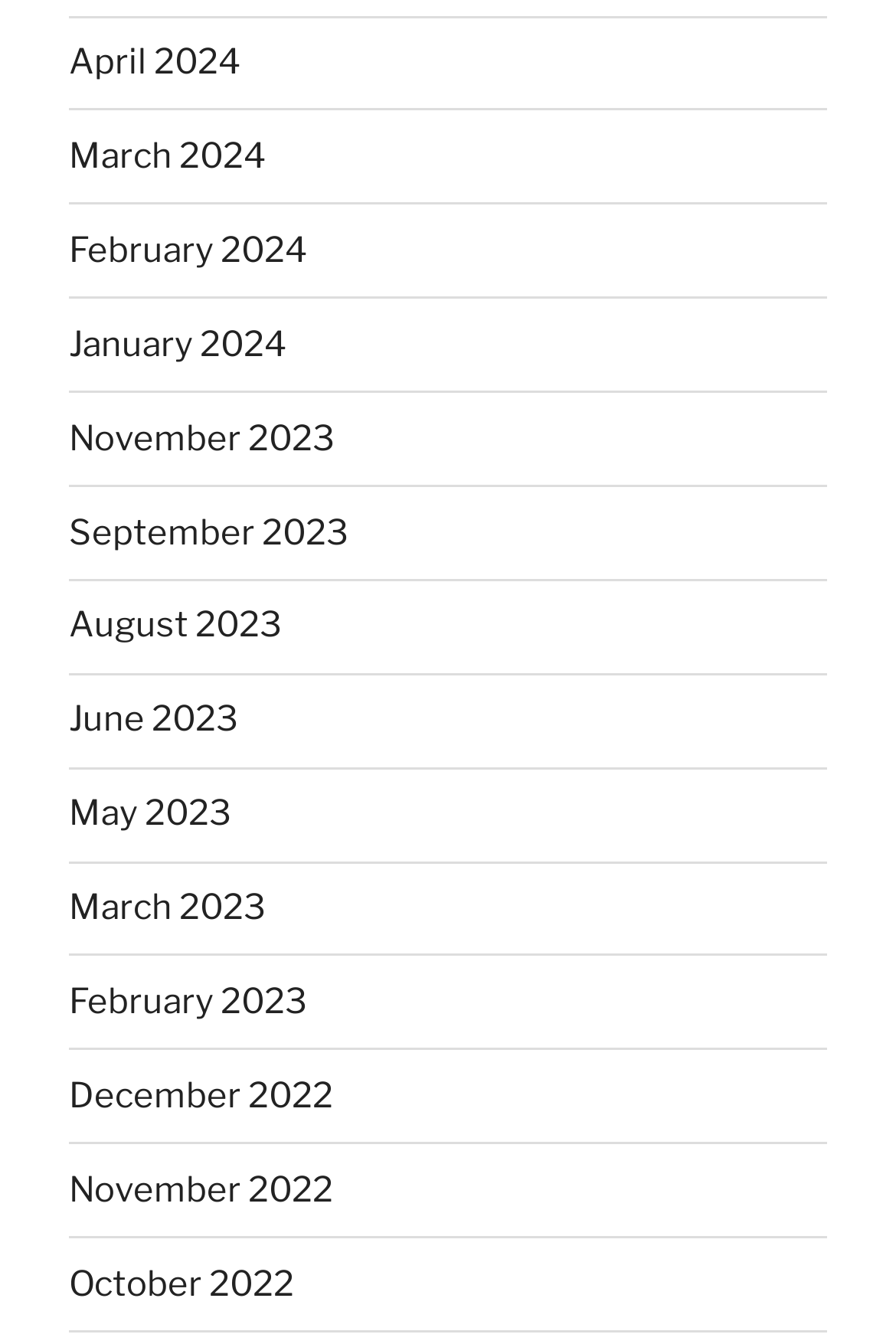Please locate the bounding box coordinates of the region I need to click to follow this instruction: "View February 2024".

[0.077, 0.171, 0.344, 0.201]